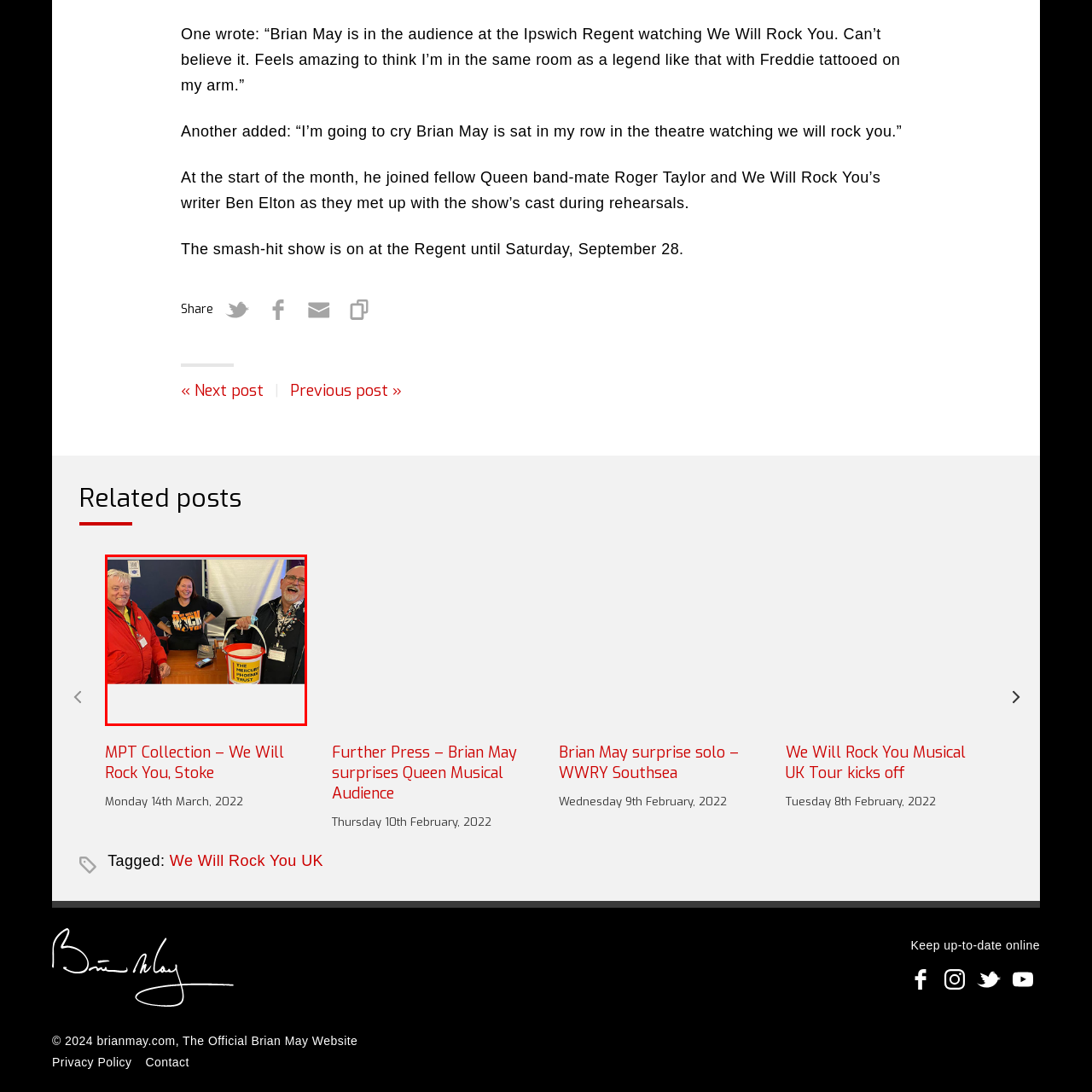Please provide a comprehensive description of the image that is enclosed within the red boundary.

In this engaging photo, three individuals are captured sharing a joyful moment at an event supporting the Mercury Phoenix Trust. The two men on the left and right, both wearing bright smiles, appear to be volunteers or members of the organization, contributing to a vibrant atmosphere. The man on the left sports a red jacket, while the one on the right is dressed in a patterned shirt, showcasing a festive spirit. In the center, a woman, likely managing the fundraising effort, is dressed casually and beams as she interacts with the two men. They are gathered around a table where a colorful donation bucket prominently displays the Trust's logo, highlighting their commitment to raising funds and awareness for HIV/AIDS. The backdrop features a blurred interior of a venue, suggesting a community-centered event fostering camaraderie and goodwill.